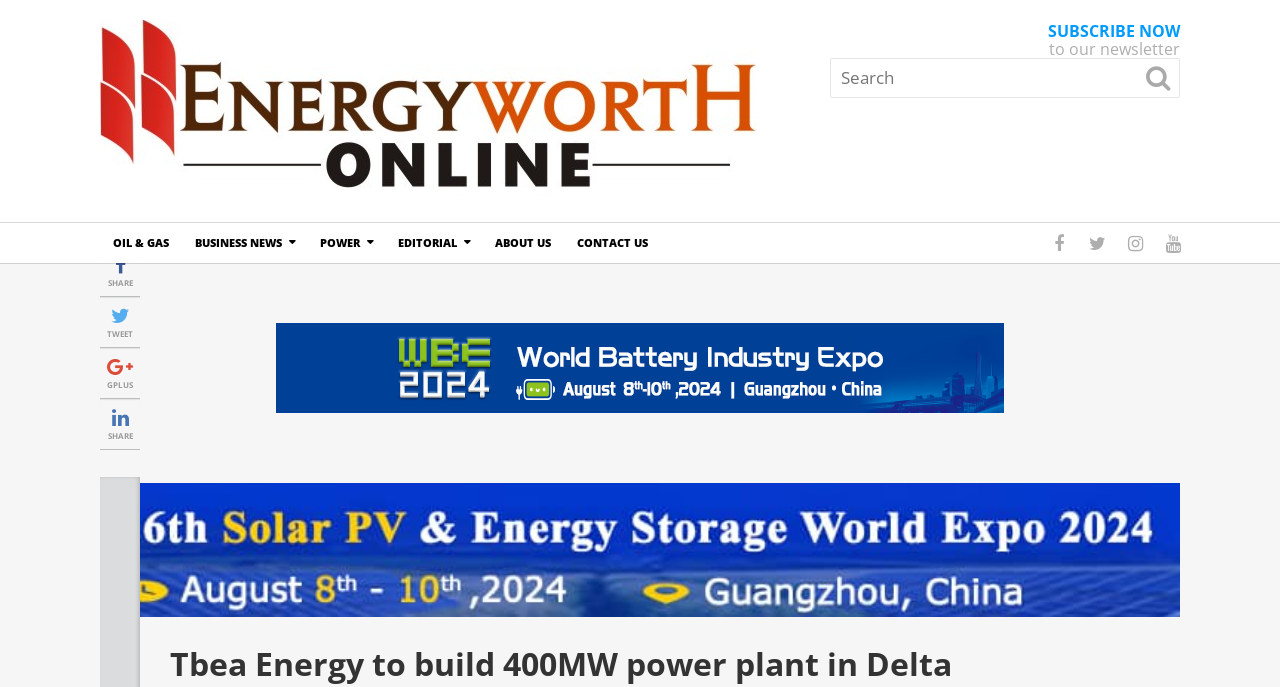Find and specify the bounding box coordinates that correspond to the clickable region for the instruction: "Subscribe to the newsletter".

[0.819, 0.029, 0.922, 0.087]